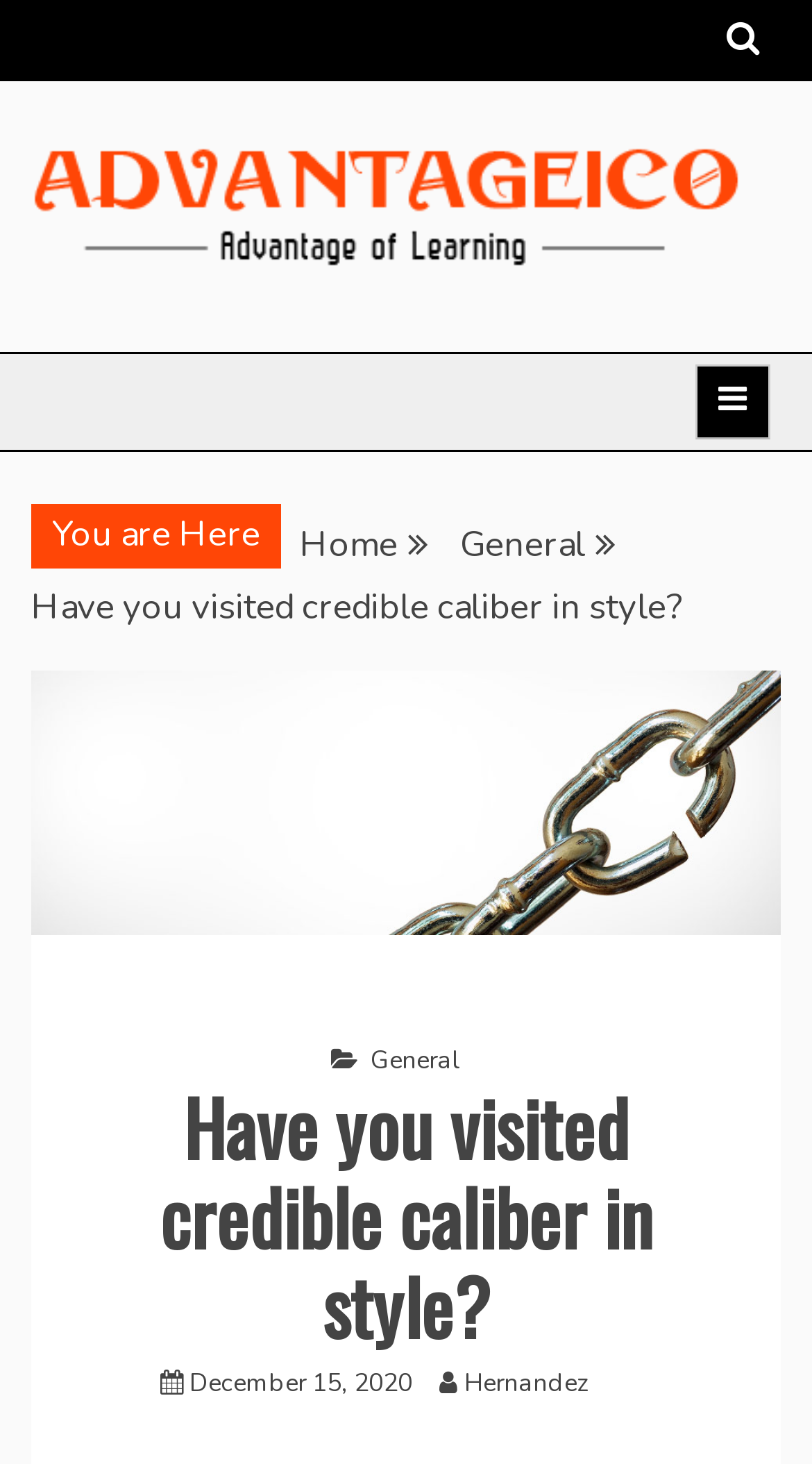Analyze the image and deliver a detailed answer to the question: What is the current page in the breadcrumb navigation?

I analyzed the navigation element with the description 'Breadcrumbs' and found a link element with the text 'Have you visited credible caliber in style?' which indicates the current page in the breadcrumb navigation.